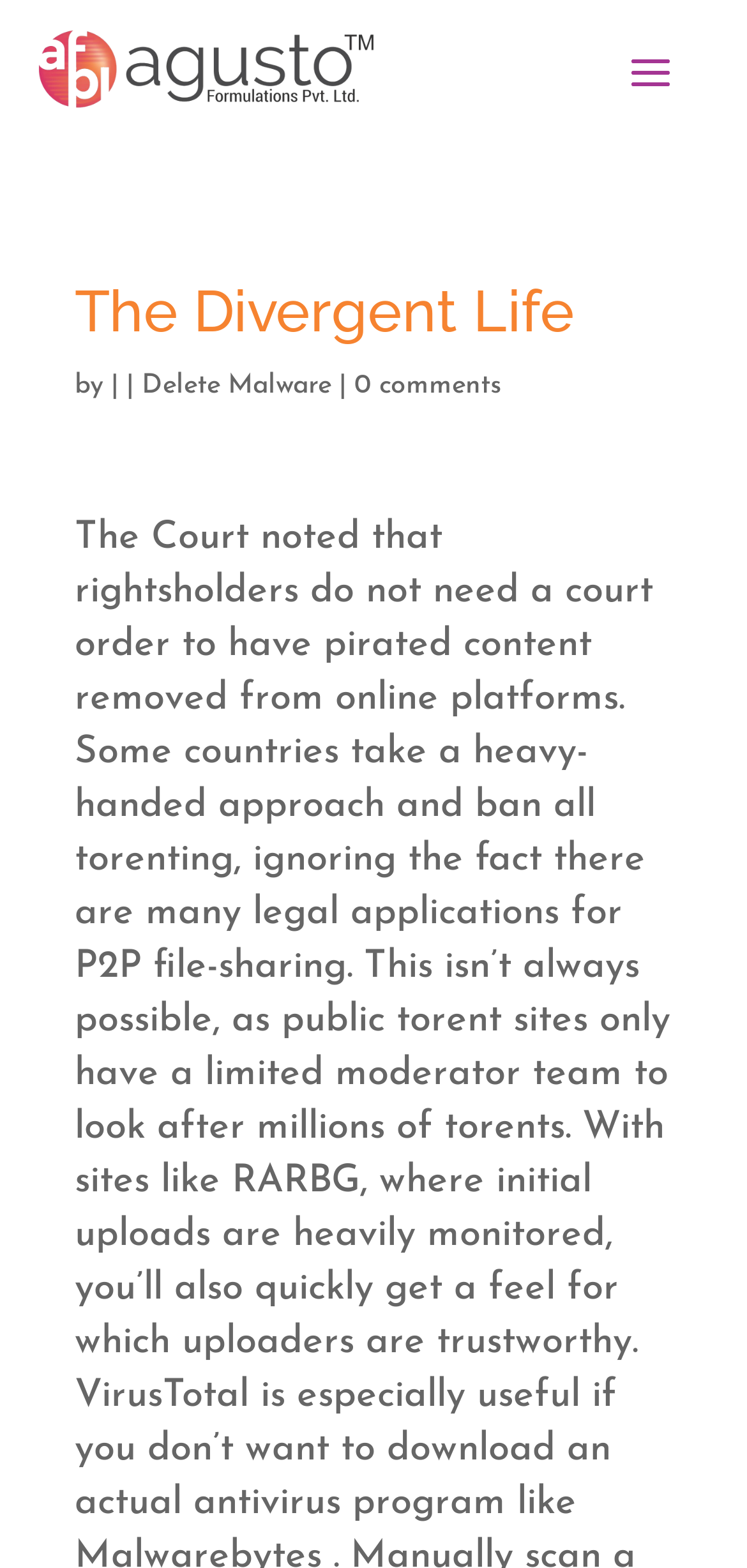Your task is to extract the text of the main heading from the webpage.

The Divergent Life